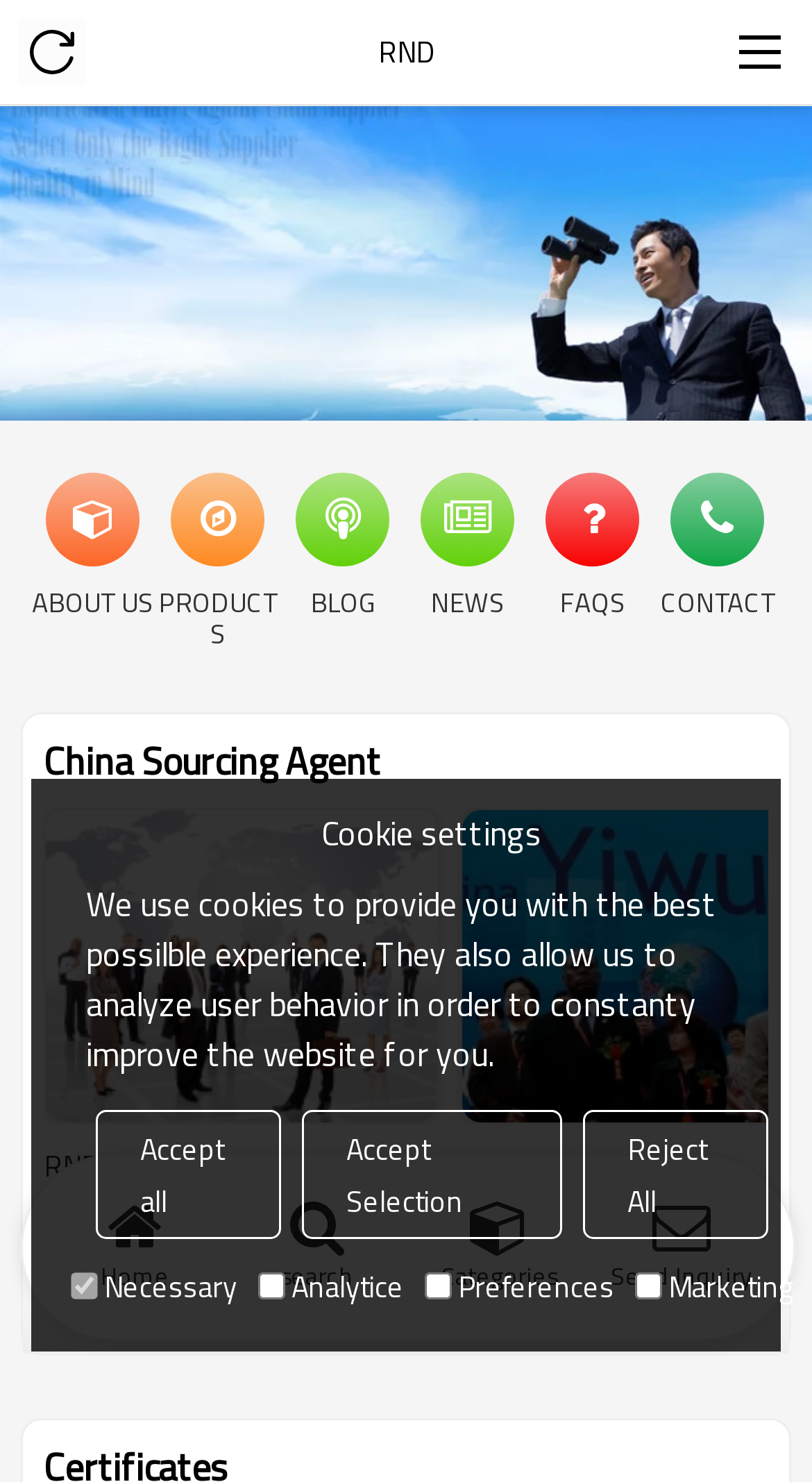Can you identify the bounding box coordinates of the clickable region needed to carry out this instruction: 'Go to ABOUT US page'? The coordinates should be four float numbers within the range of 0 to 1, stated as [left, top, right, bottom].

[0.038, 0.319, 0.192, 0.418]